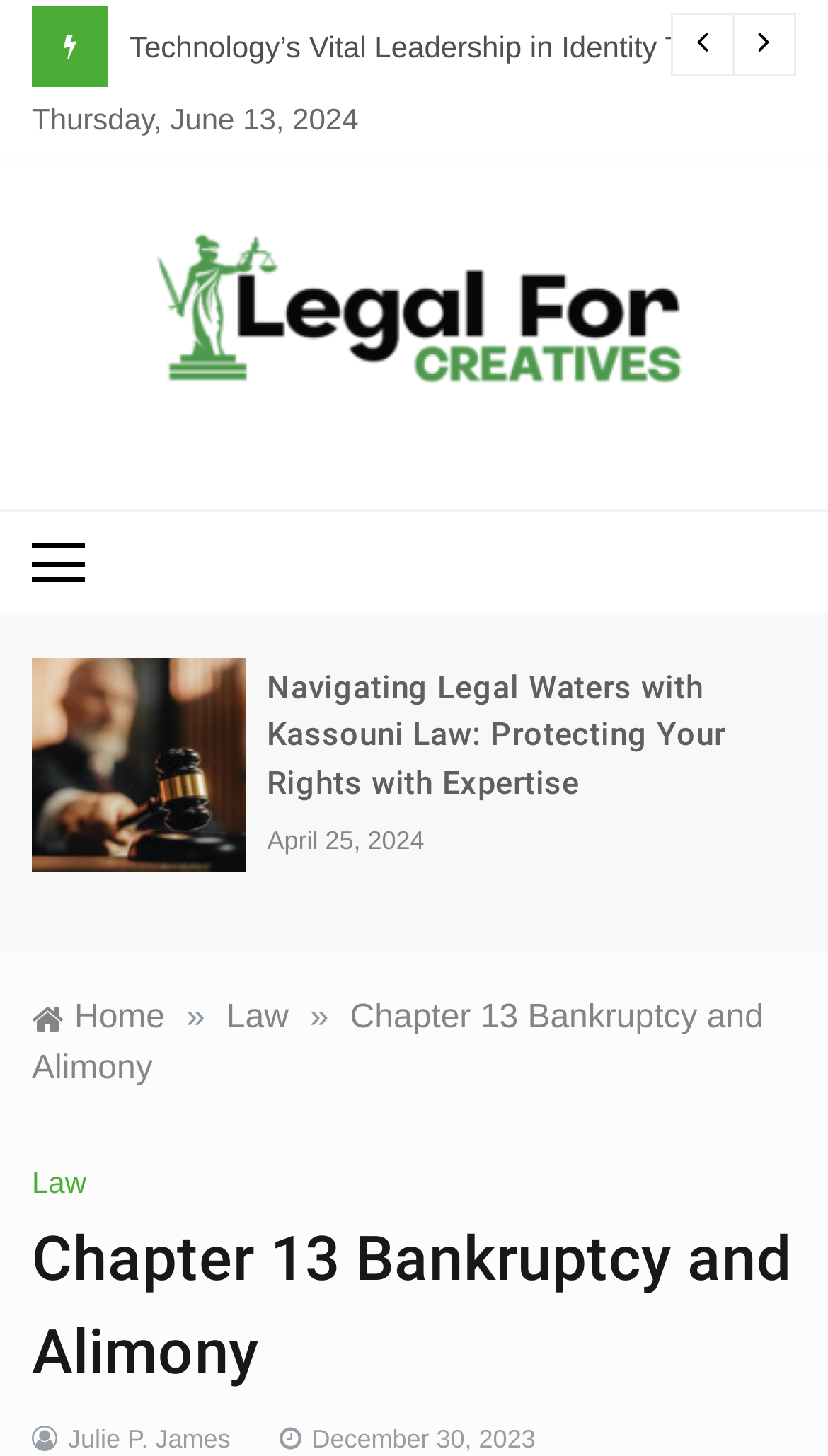Please identify the bounding box coordinates of the area that needs to be clicked to follow this instruction: "view law blog".

[0.038, 0.277, 0.207, 0.302]